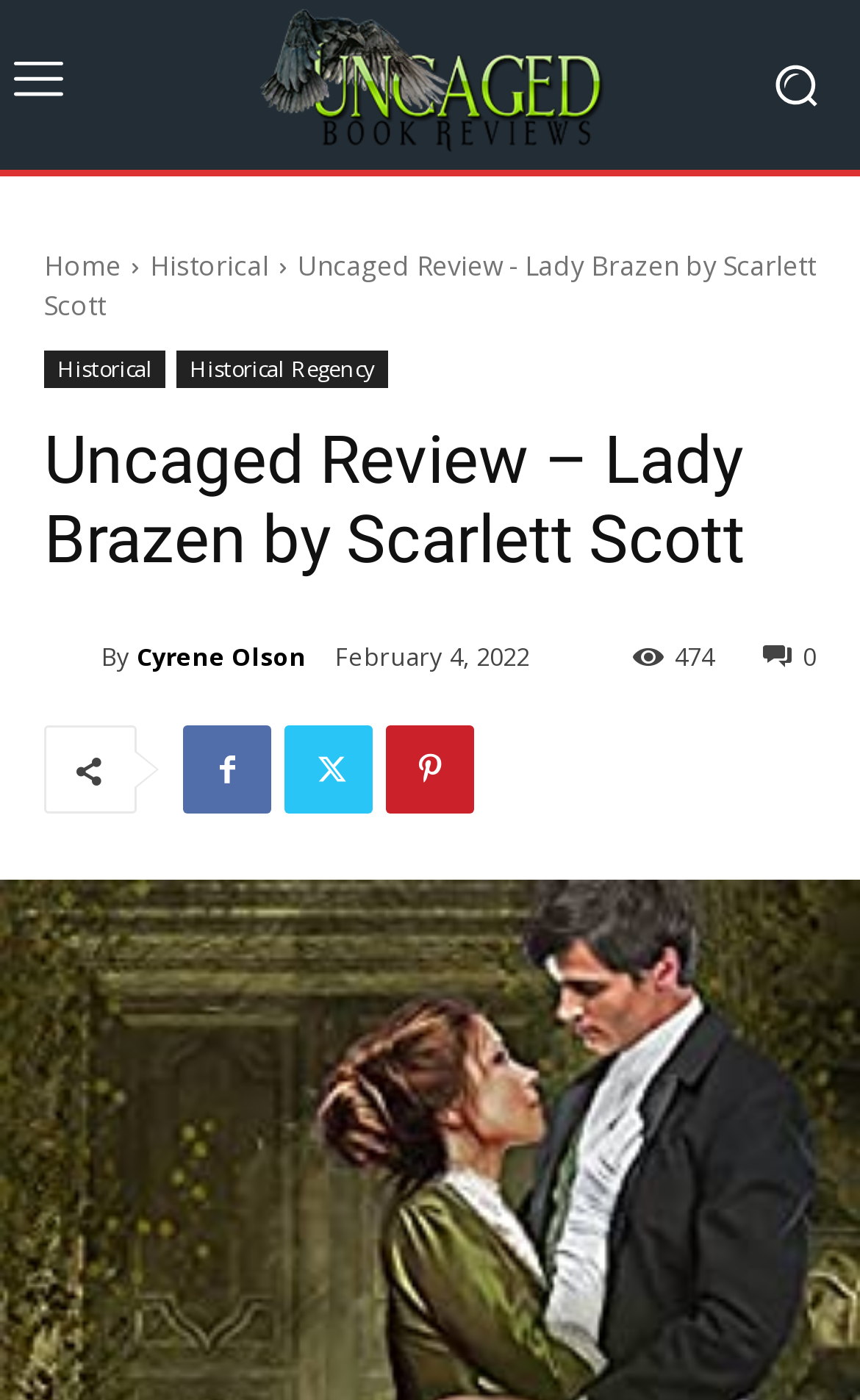Could you determine the bounding box coordinates of the clickable element to complete the instruction: "Click the heart icon"? Provide the coordinates as four float numbers between 0 and 1, i.e., [left, top, right, bottom].

[0.887, 0.455, 0.949, 0.479]